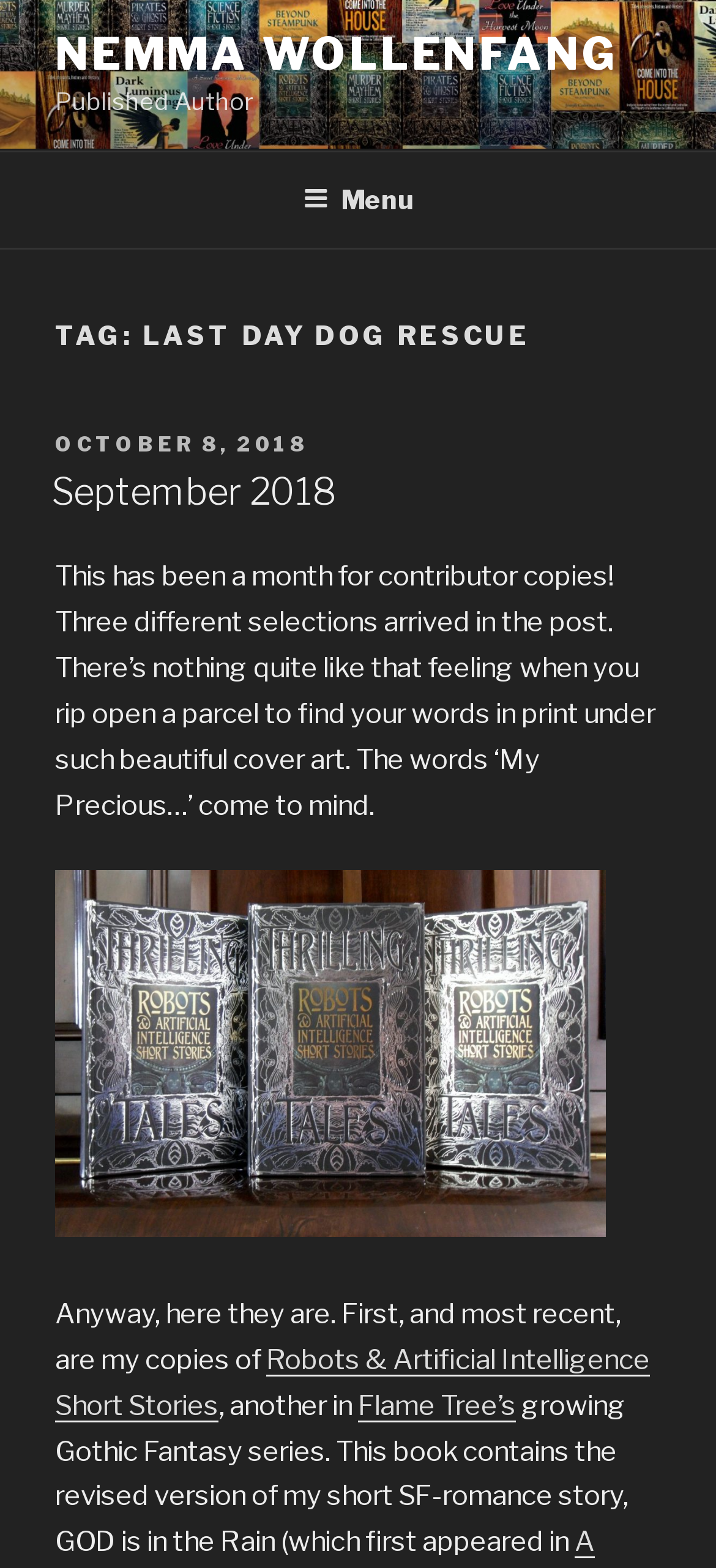What is the author talking about in the post?
Using the image as a reference, answer the question with a short word or phrase.

Contributor copies